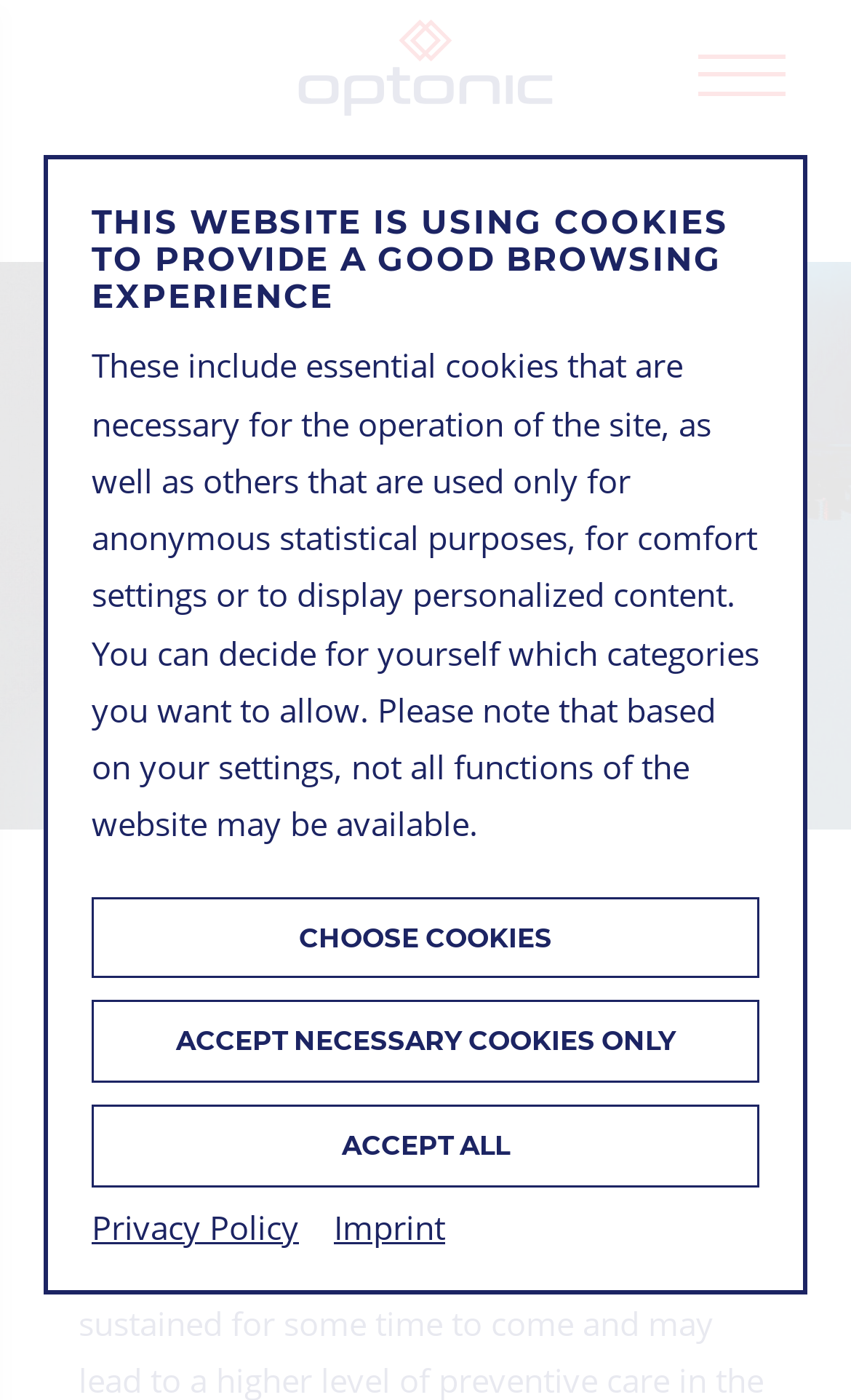Provide an in-depth caption for the webpage.

The webpage appears to be a news article or blog post about pharmaceutical market trends, with a focus on stability and growth. At the top of the page, there is a navigation menu with links to "Home" and "News". Below the navigation menu, there is a large heading that reads "PHARMACEUTICAL MARKET WITH STEADY GROWTH". 

To the left of the heading, there is a smaller text "AUGUST 2021", indicating the date of the article. Above the heading, there are three images, two of which are likely logos or icons, and one is a link. The images are positioned horizontally, with the link in the middle.

The main content of the article is not explicitly stated, but the meta description suggests that it discusses the challenges of growth in pharmaceutical production and how to ensure high-quality standards.

At the bottom of the page, there is a notice about the website's use of cookies, which includes a detailed explanation of the different types of cookies used. Below the notice, there are three buttons: "CHOOSE COOKIES", "ACCEPT NECESSARY COOKIES ONLY", and "ACCEPT ALL", allowing users to customize their cookie settings. Additionally, there are two links to "Privacy Policy" and "Imprint" at the very bottom of the page.